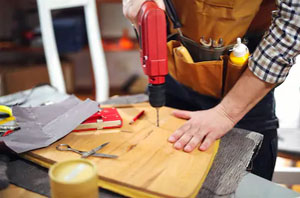Provide a brief response using a word or short phrase to this question:
What is scattered around the handyman?

Items like scissors and sandpaper